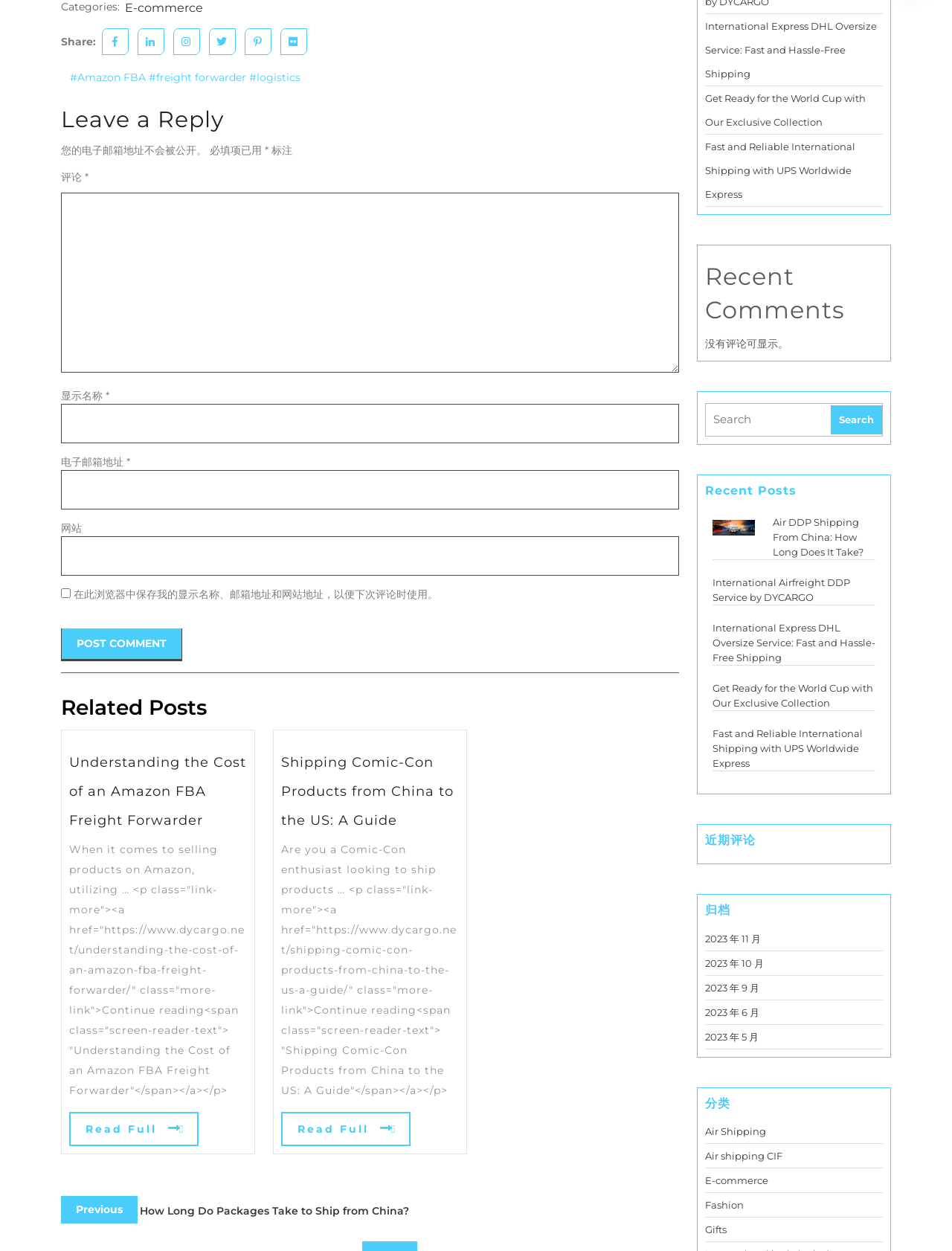What is the purpose of the textbox with label '评论 *'?
Provide a one-word or short-phrase answer based on the image.

Leave a comment